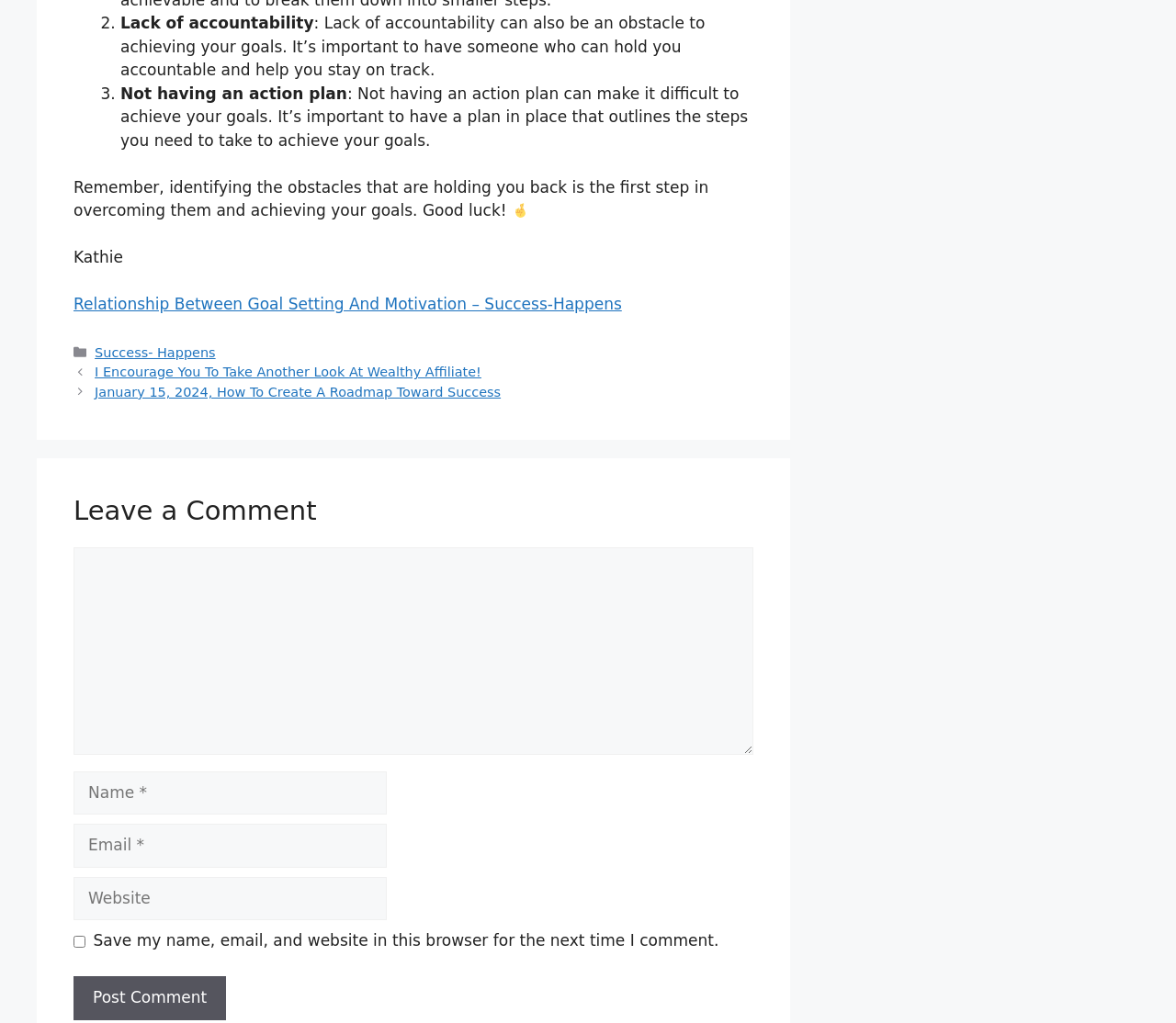Examine the screenshot and answer the question in as much detail as possible: What is the second obstacle to achieving goals?

The webpage lists several obstacles to achieving goals, and the second one is 'Lack of accountability', which is mentioned in the text '2. Lack of accountability: Lack of accountability can also be an obstacle to achieving your goals. It’s important to have someone who can hold you accountable and help you stay on track.'